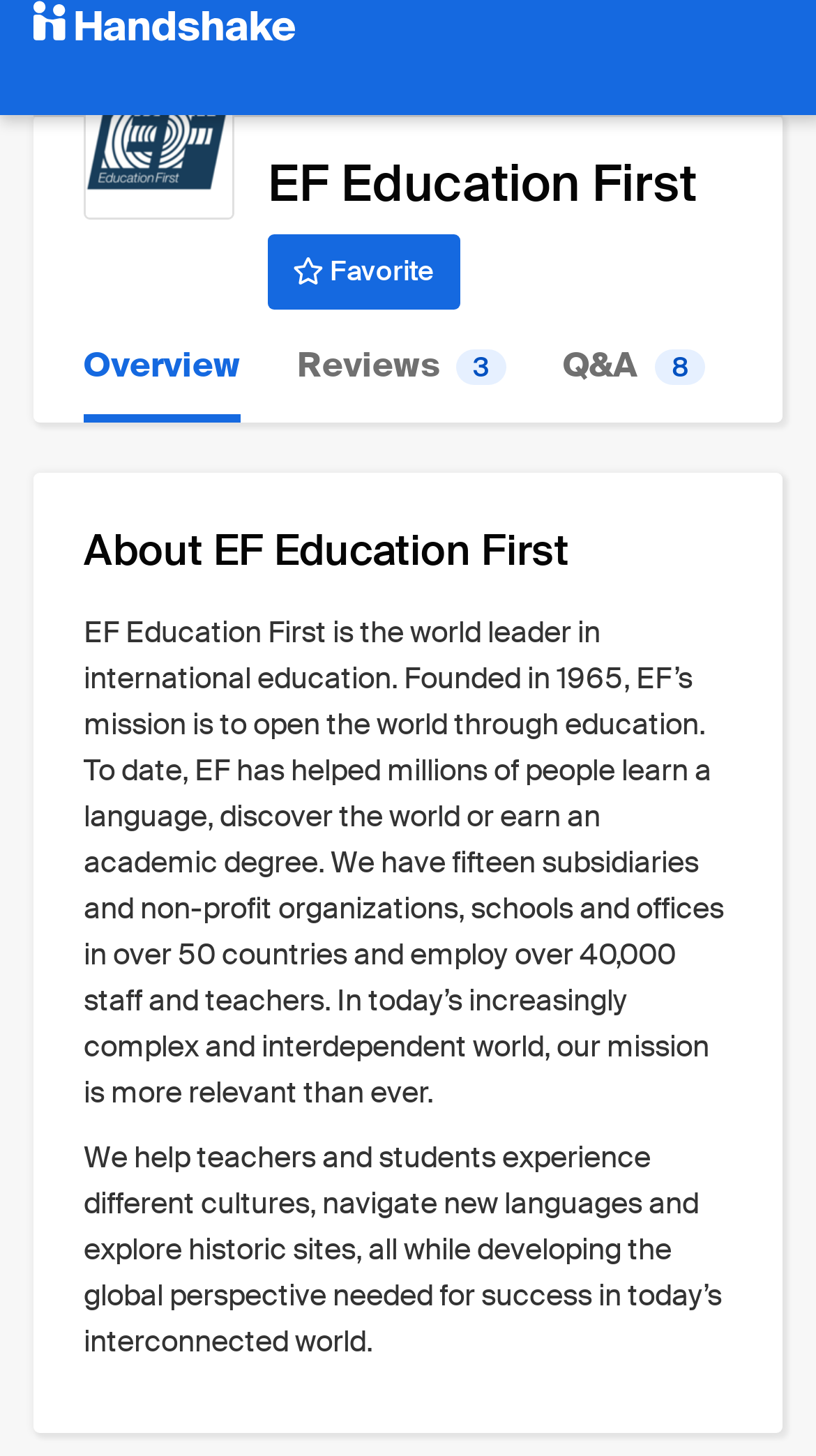Extract the text of the main heading from the webpage.

EF Education First